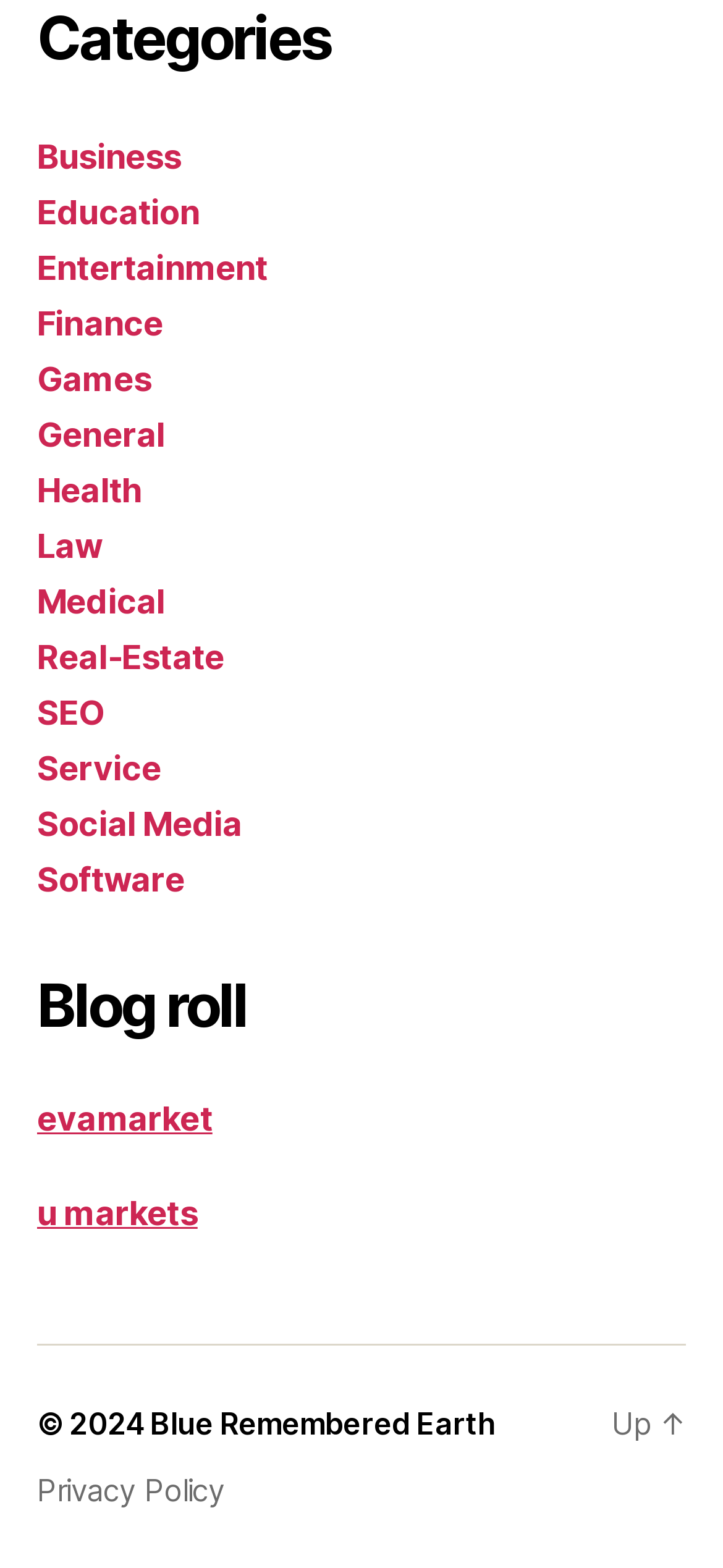Determine the bounding box coordinates of the element that should be clicked to execute the following command: "Scroll up to the top".

[0.846, 0.896, 0.949, 0.92]